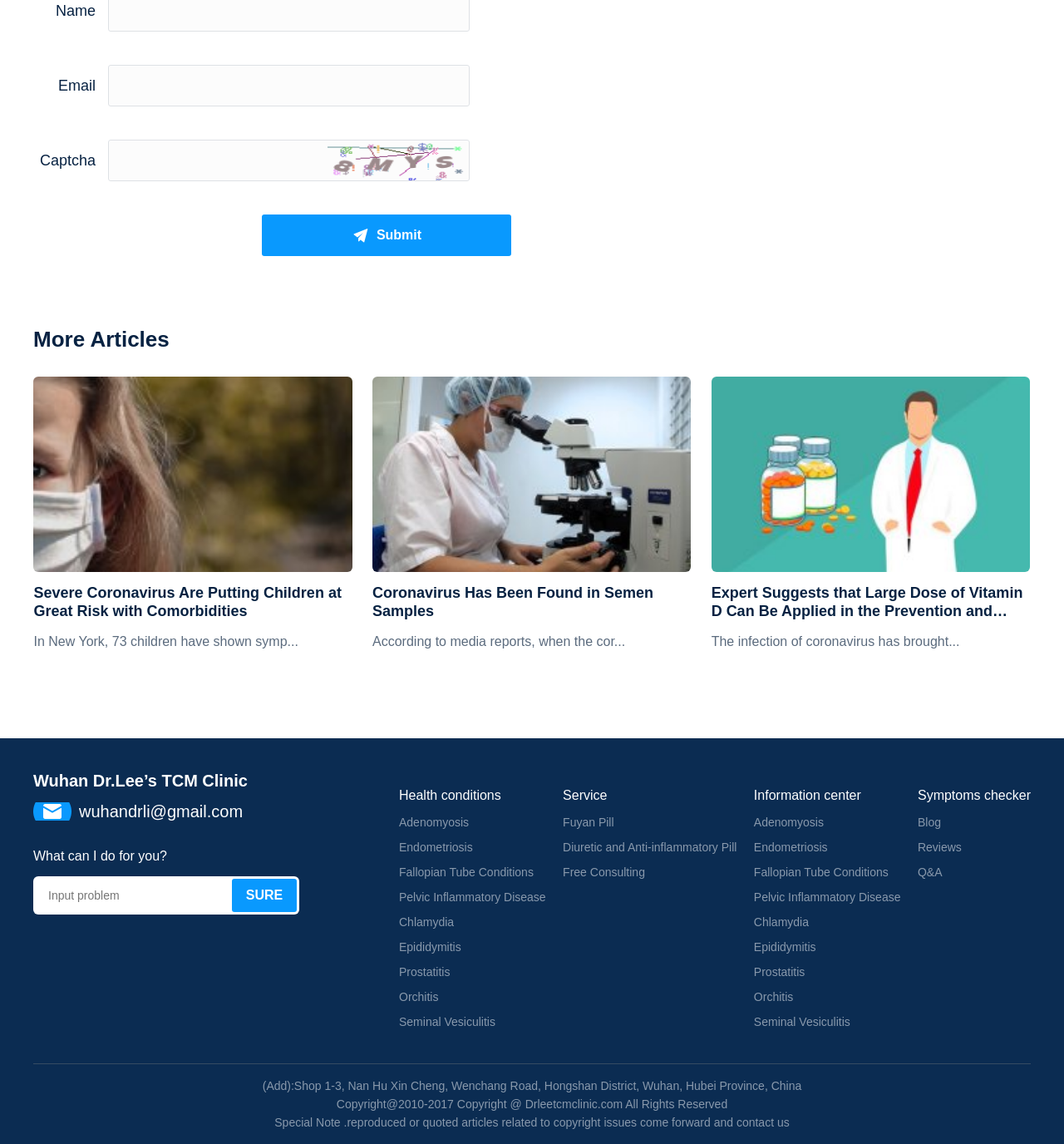Identify the bounding box coordinates of the region that needs to be clicked to carry out this instruction: "Click on the link to learn how to make a histogram on Google Sheets". Provide these coordinates as four float numbers ranging from 0 to 1, i.e., [left, top, right, bottom].

None